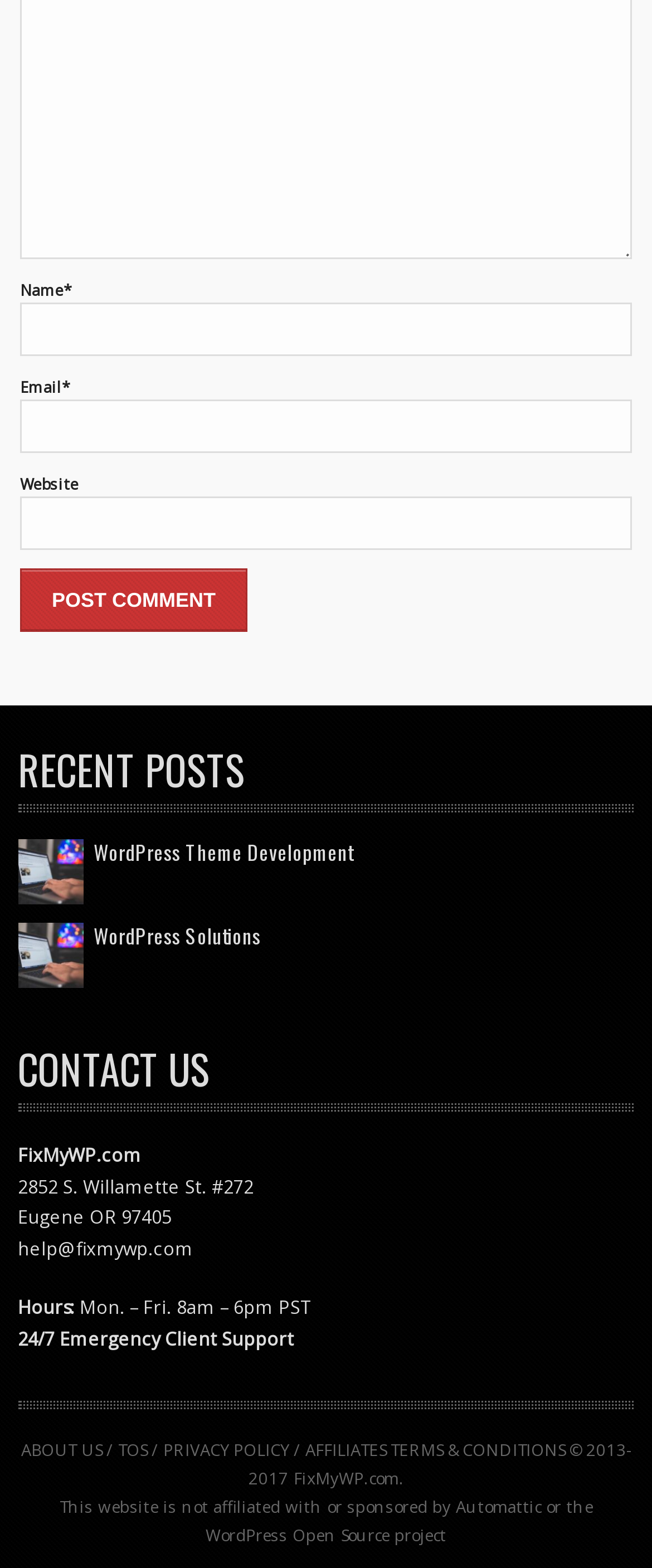How many links are there in the footer section?
Using the image as a reference, answer with just one word or a short phrase.

6